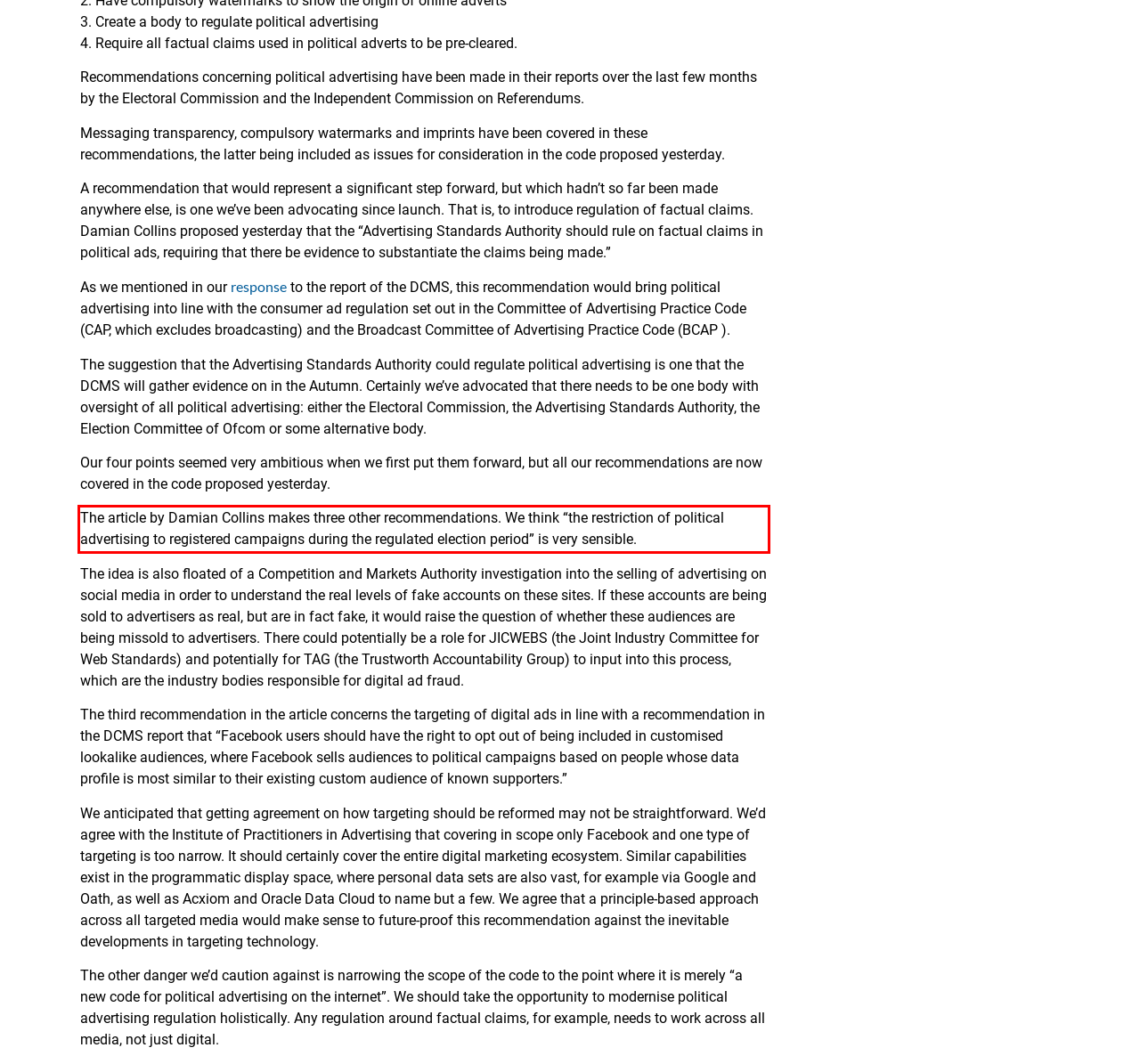Examine the webpage screenshot and use OCR to obtain the text inside the red bounding box.

The article by Damian Collins makes three other recommendations. We think “the restriction of political advertising to registered campaigns during the regulated election period” is very sensible.